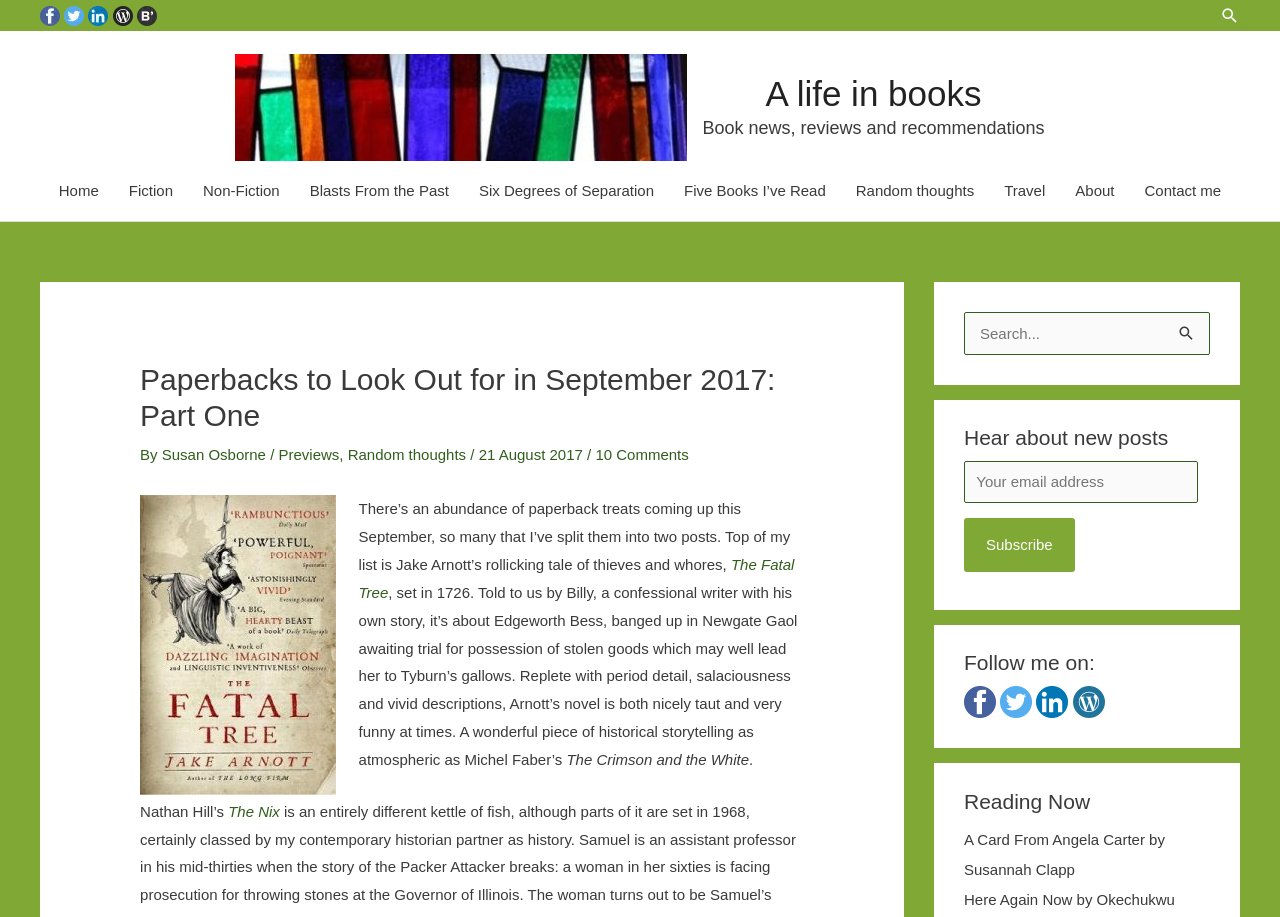What is the author of the book 'The Nix'?
Based on the image, answer the question in a detailed manner.

The webpage mentions 'Nathan Hill’s The Nix', indicating that Nathan Hill is the author of the book 'The Nix'.